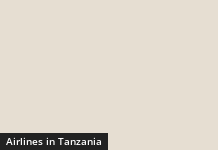Give a thorough caption of the image, focusing on all visible elements.

The image prominently features the title "Airlines in Tanzania," reflecting a focus on aviation services within the region. This caption serves as an entry point for readers interested in learning about various airlines operating in Tanzania, likely providing insights into travel options, flight schedules, and pertinent information for planning trips to and within the country. The minimalist design of the image complements the informative theme, setting the stage for further exploration of air travel in Tanzania.